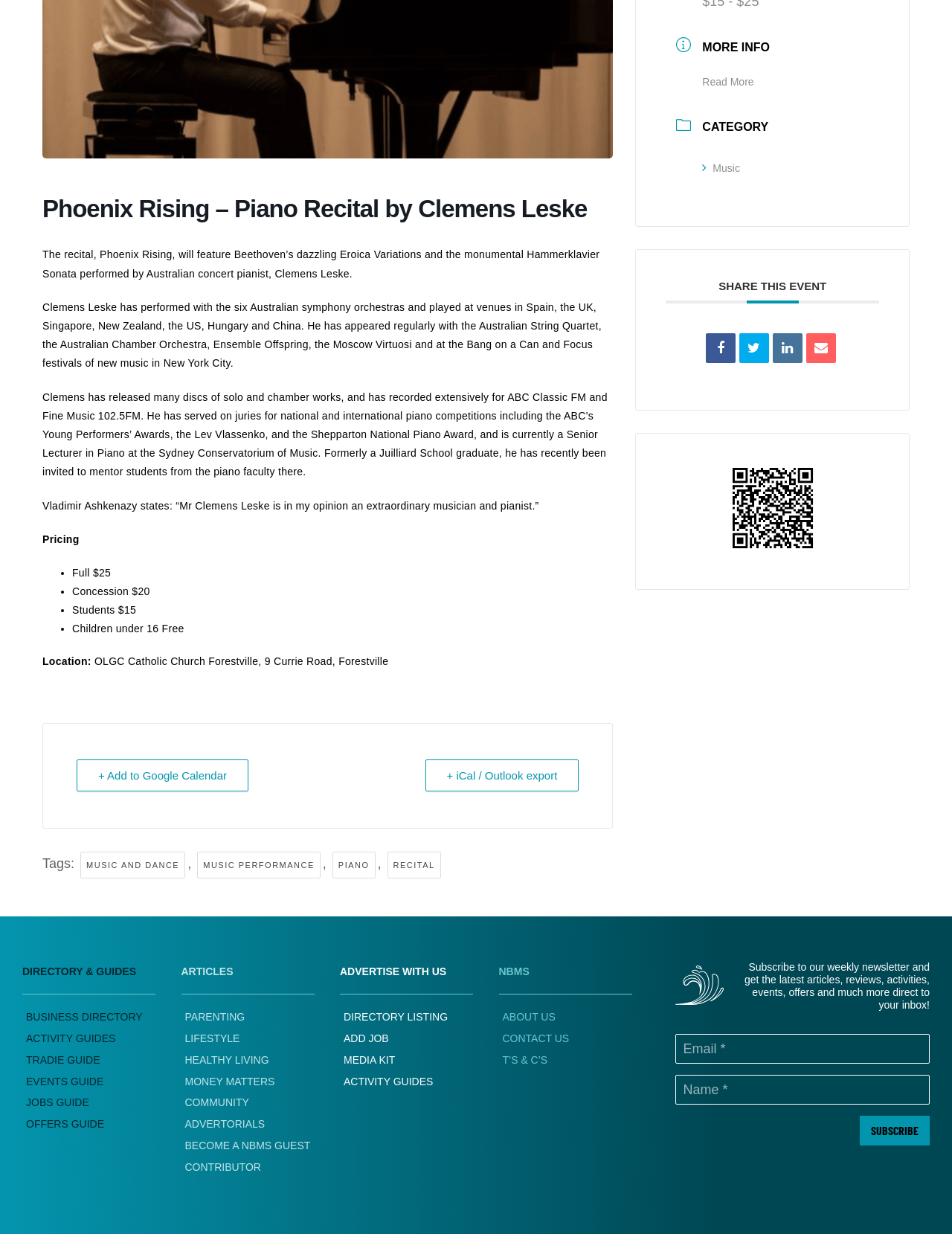Extract the bounding box for the UI element that matches this description: "Business Directory".

[0.027, 0.819, 0.15, 0.829]